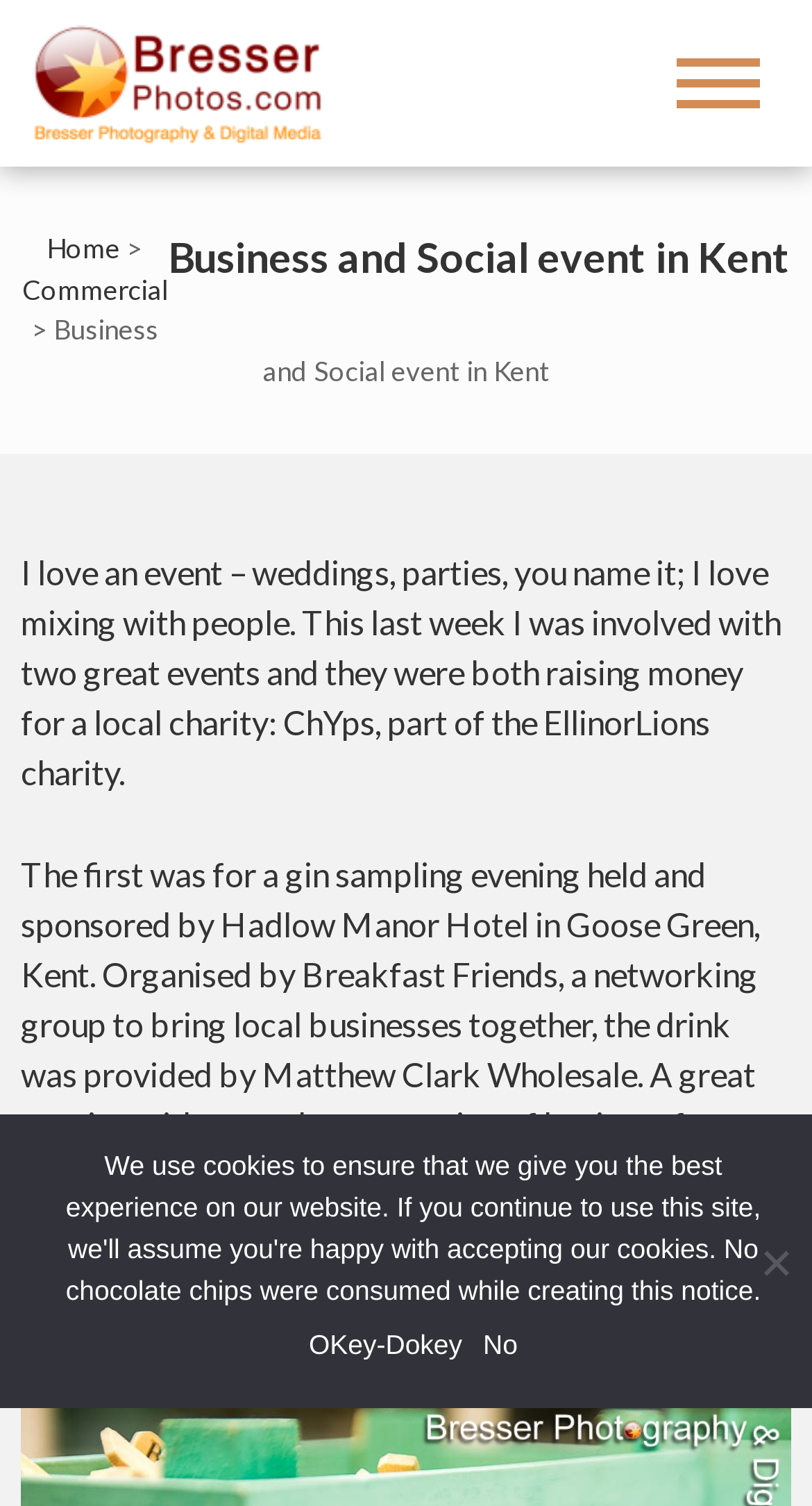What was the first event mentioned in the webpage?
Please provide a comprehensive and detailed answer to the question.

The first event mentioned in the webpage was a gin sampling evening held and sponsored by Hadlow Manor Hotel, as described in the paragraph starting with 'The first was for a gin sampling evening...'.